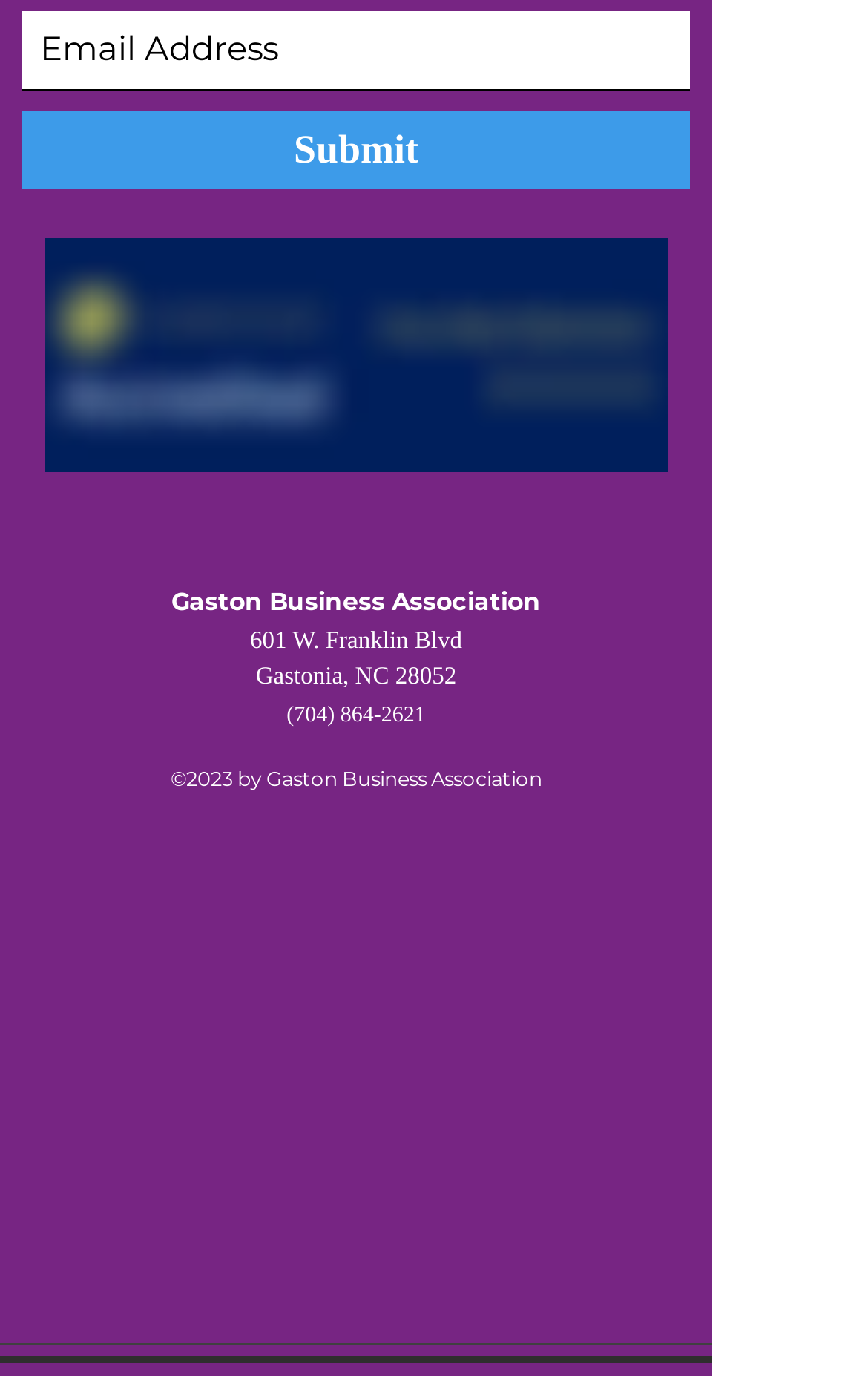Using the information shown in the image, answer the question with as much detail as possible: What is the phone number of the business?

The phone number of the business can be found in the link element '(704) 864-2621' located at [0.33, 0.511, 0.49, 0.529].